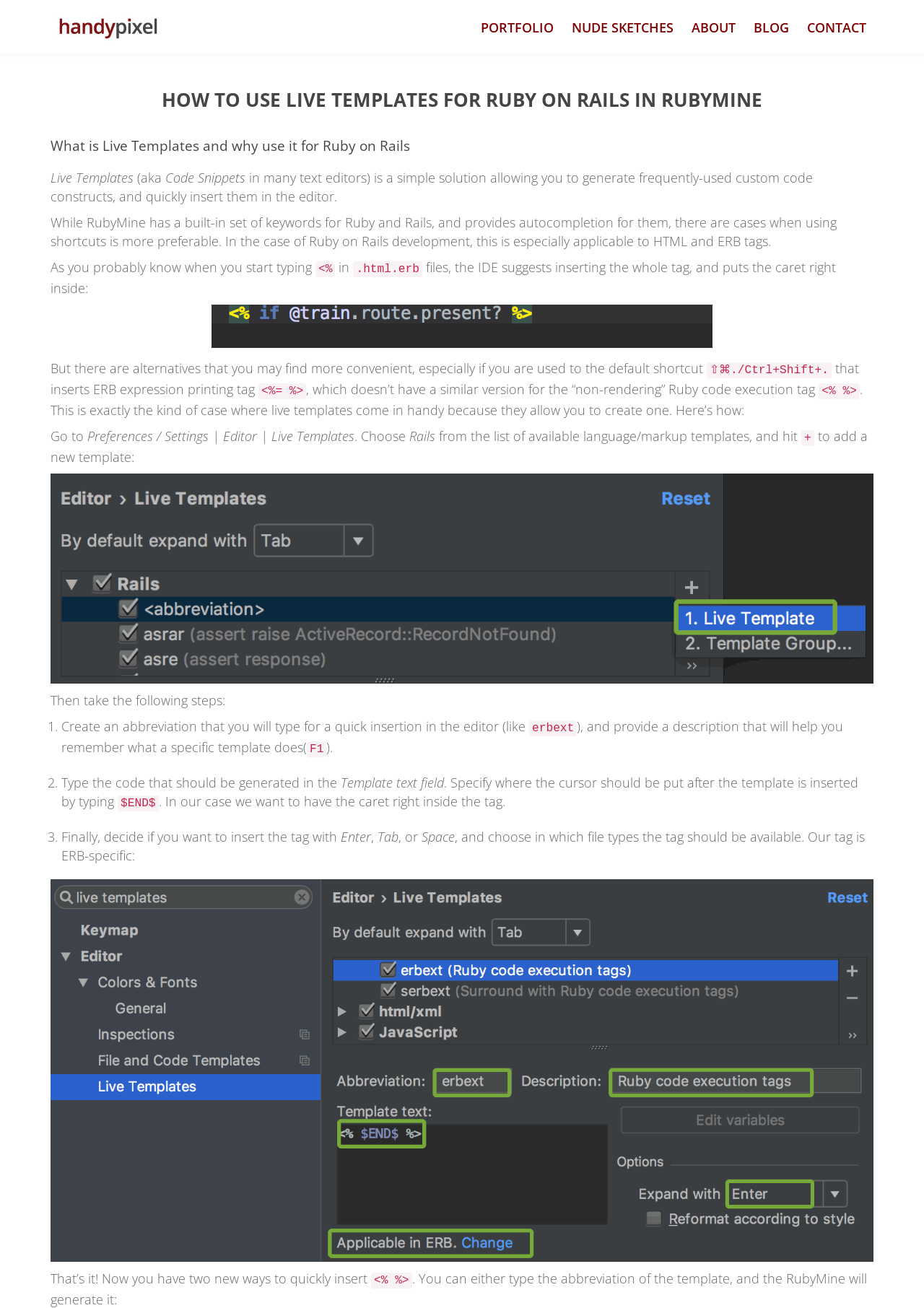Please study the image and answer the question comprehensively:
What type of tag is the webpage explaining how to create?

The webpage is explaining how to create a Live Template for an ERB tag, specifically the '<% %>' tag, which is used for Ruby code execution in HTML files.